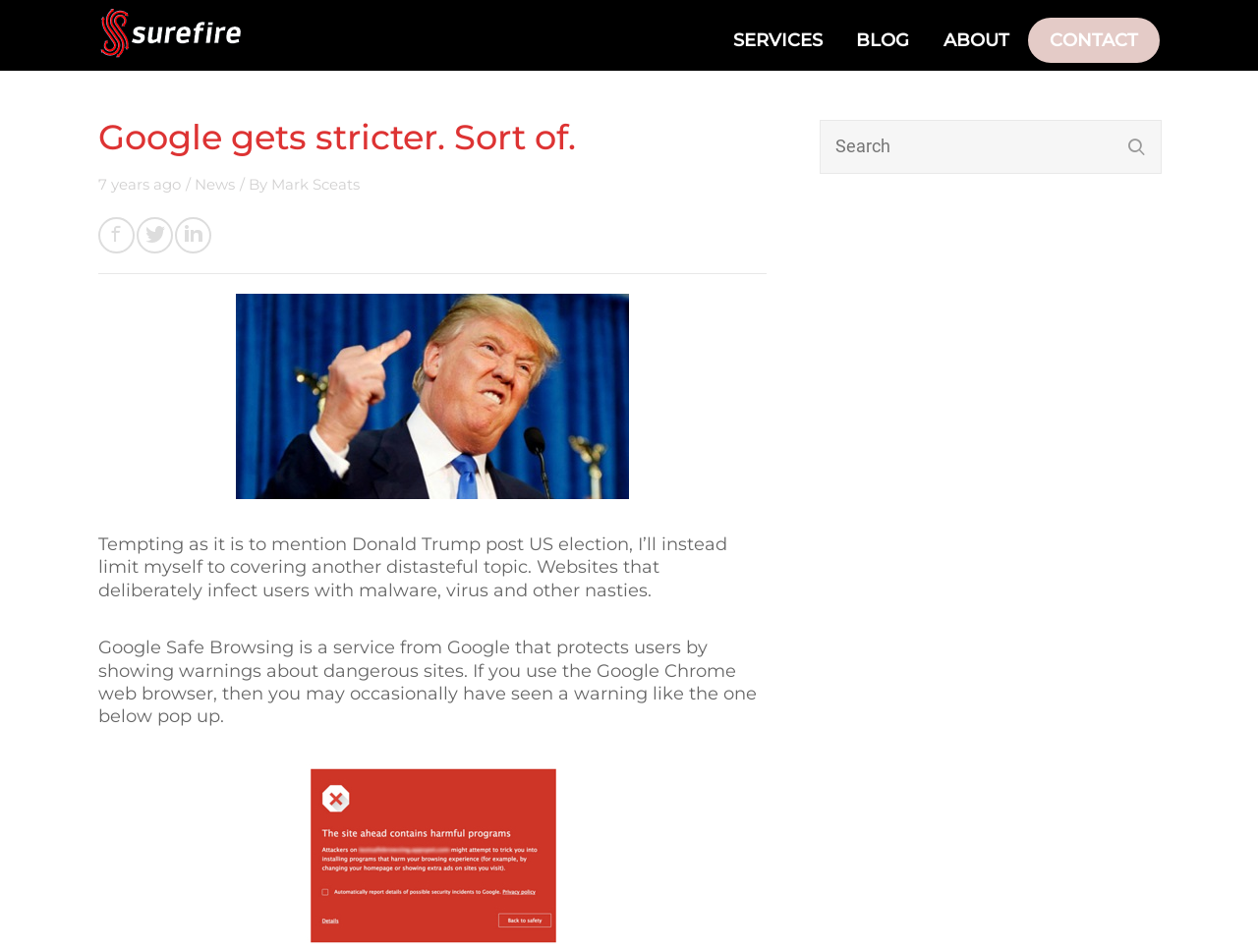Determine the bounding box coordinates of the area to click in order to meet this instruction: "View the 'Google Safe Browsing warning' image".

[0.242, 0.802, 0.446, 0.991]